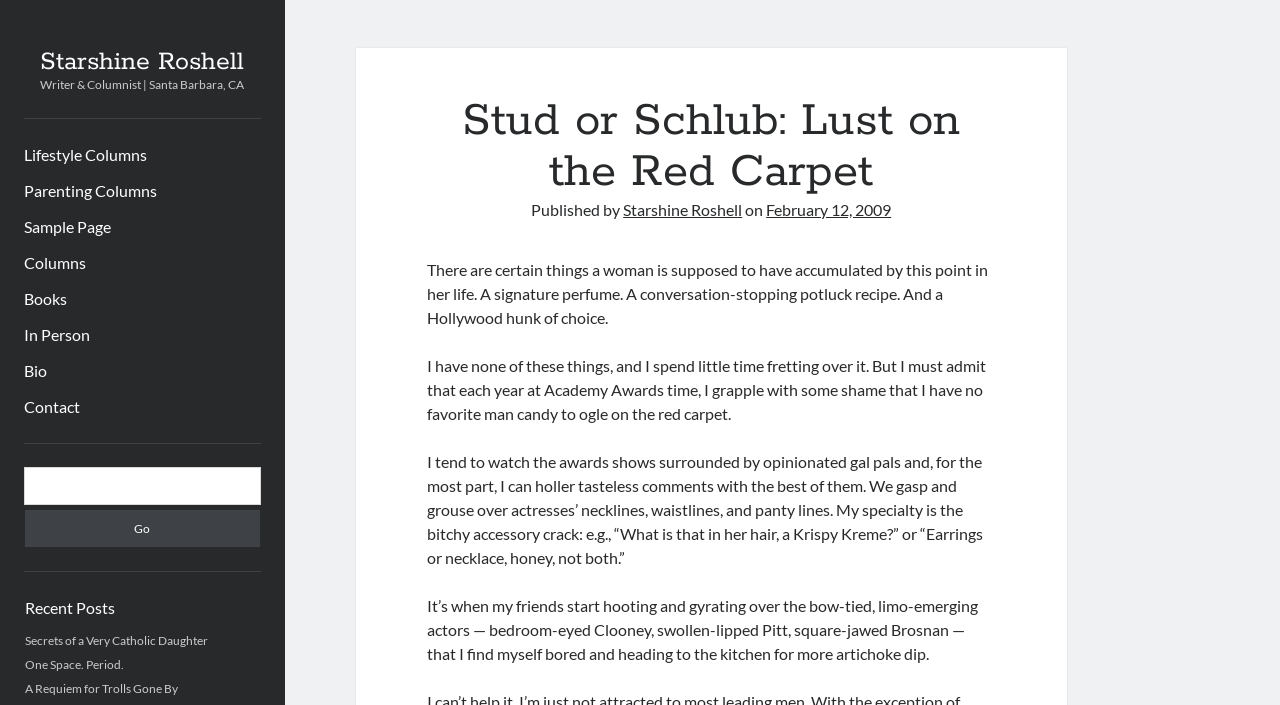What is the author searching for on the webpage?
Please answer the question as detailed as possible based on the image.

The search box is present on the webpage, but there is no indication of what the author is searching for, as the search box is empty.